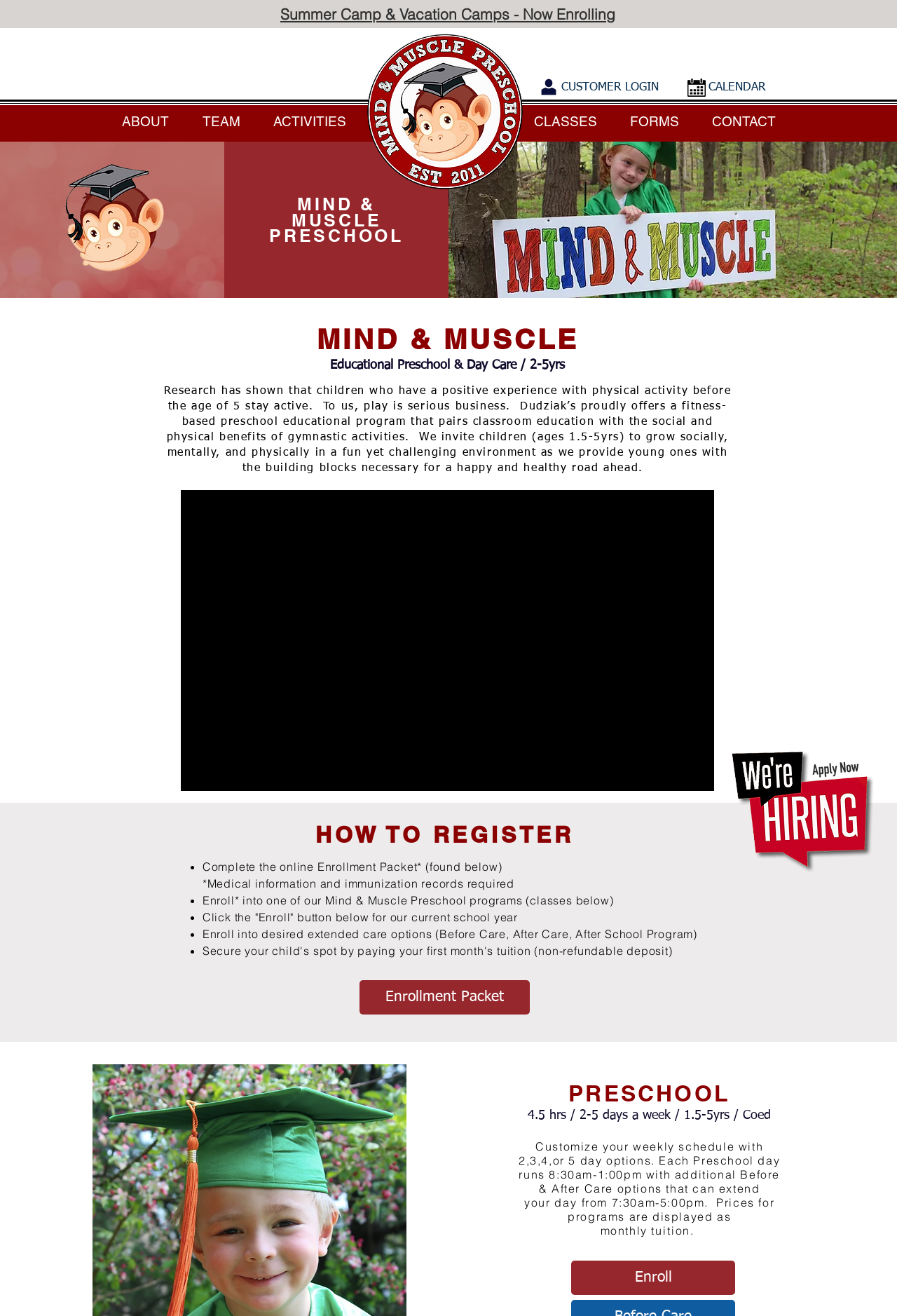Provide a single word or phrase to answer the given question: 
What is the purpose of the 'Enroll' button?

To enroll in a preschool program